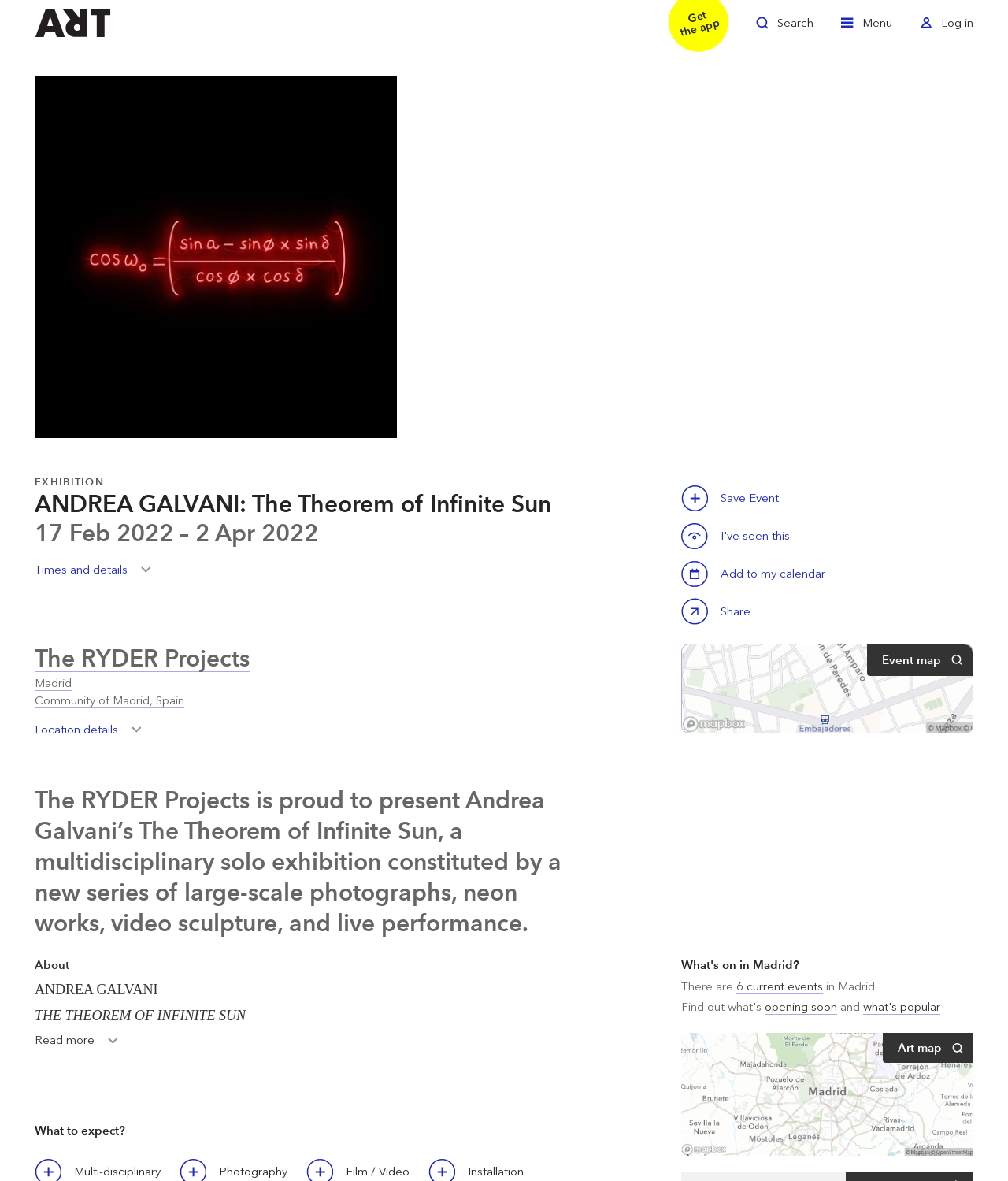Using the description: "What's on in Madrid?", identify the bounding box of the corresponding UI element in the screenshot.

[0.676, 0.81, 0.793, 0.823]